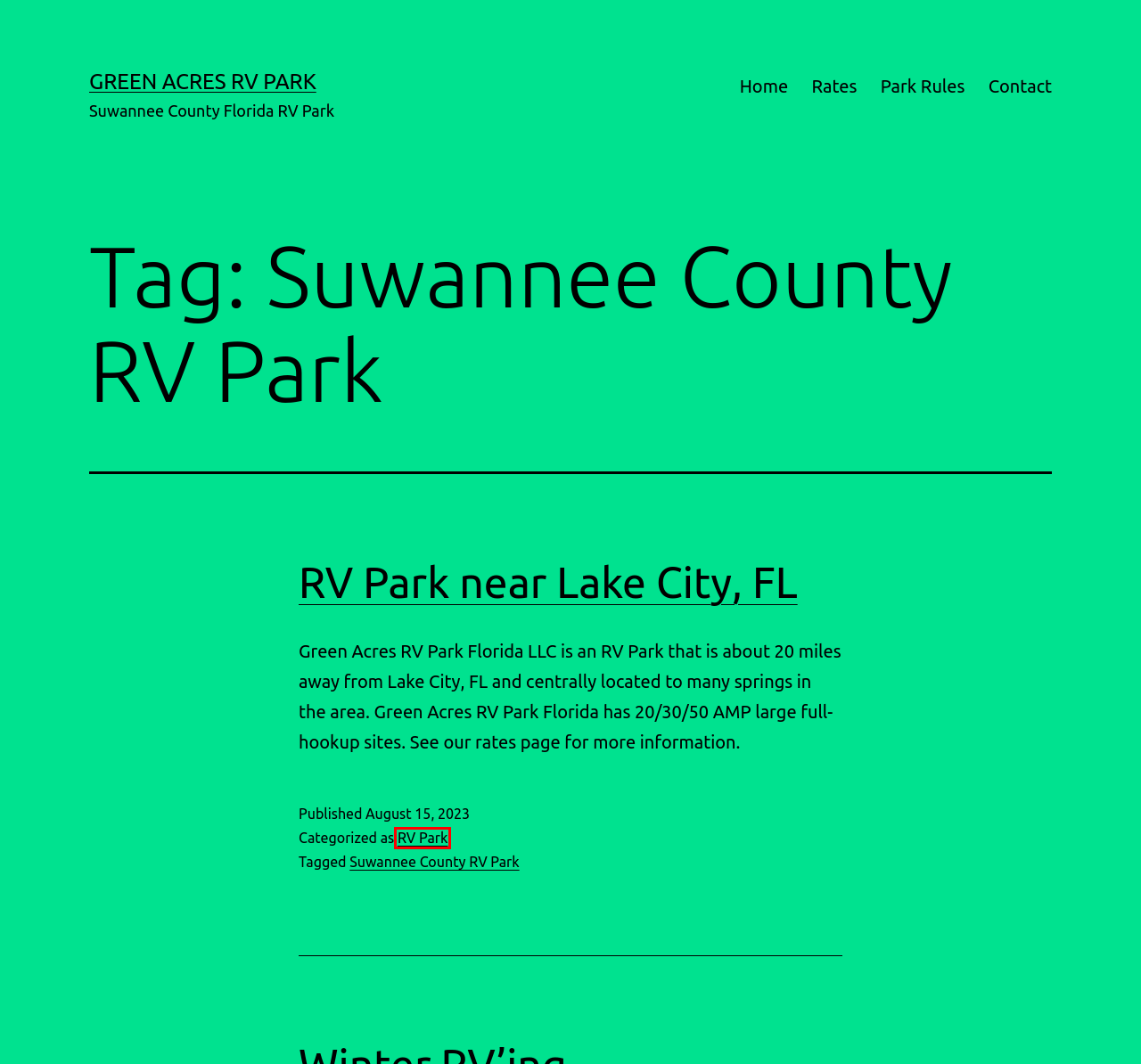Review the screenshot of a webpage which includes a red bounding box around an element. Select the description that best fits the new webpage once the element in the bounding box is clicked. Here are the candidates:
A. Suwannee County Park – Green Acres RV Park
B. RV Park near Lake City, FL – Green Acres RV Park
C. Contact – Green Acres RV Park
D. Springs – Green Acres RV Park
E. RV Park – Green Acres RV Park
F. Rates – Green Acres RV Park
G. Green Acres RV Park – Suwannee County Florida RV Park
H. Park Rules – Green Acres RV Park

E